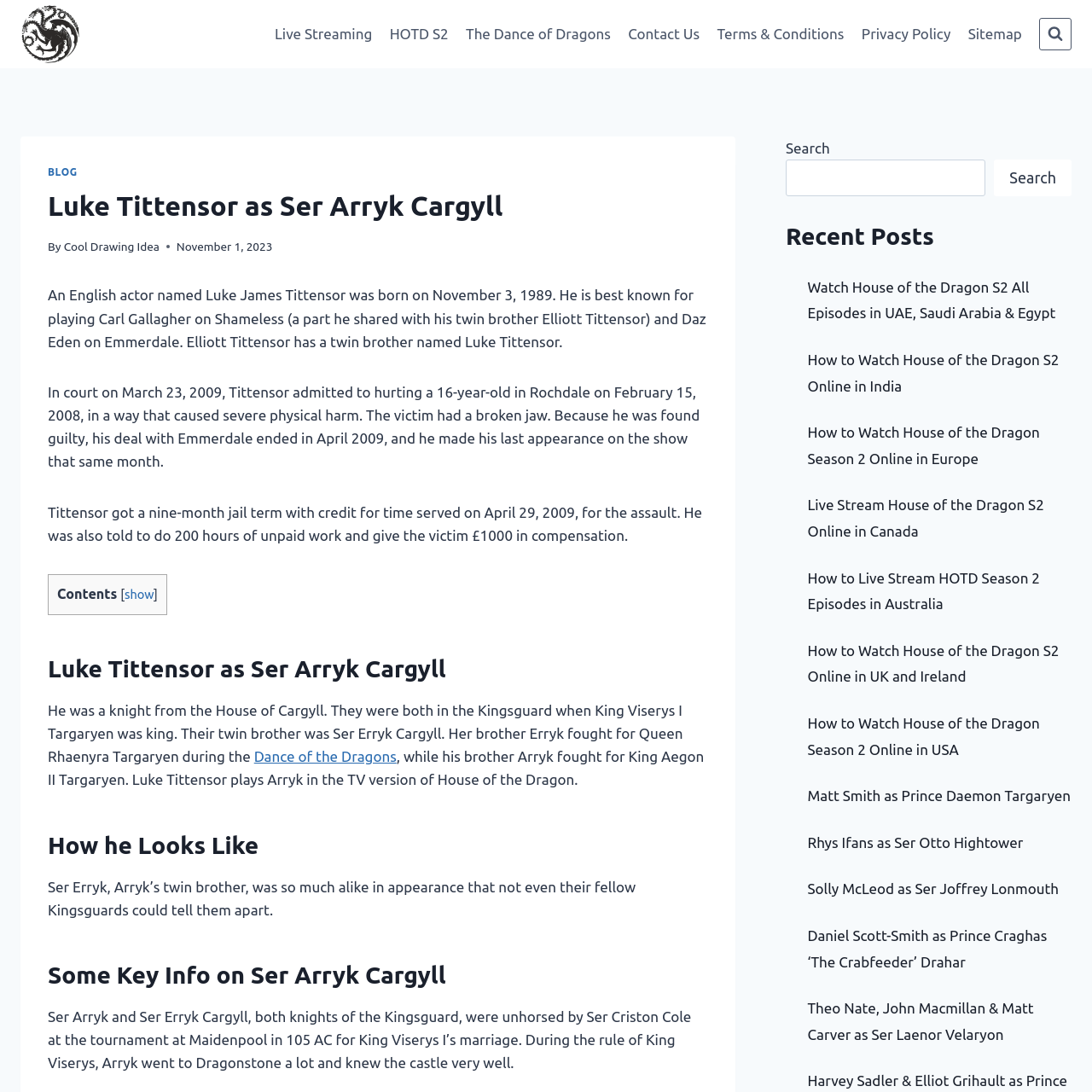What is the name of Luke Tittensor's twin brother?
Using the image provided, answer with just one word or phrase.

Elliott Tittensor